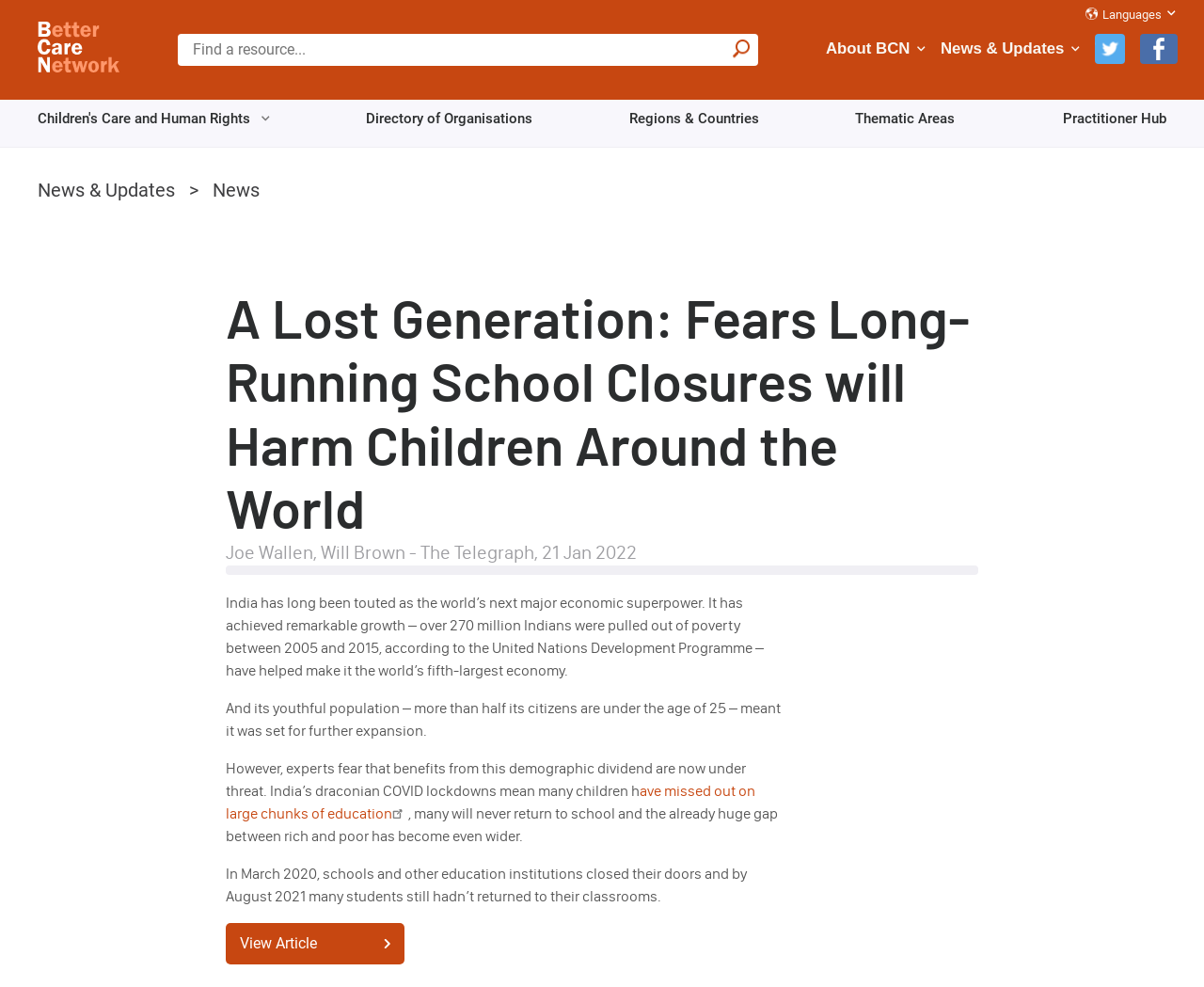Locate the bounding box coordinates of the area you need to click to fulfill this instruction: 'Search for a resource'. The coordinates must be in the form of four float numbers ranging from 0 to 1: [left, top, right, bottom].

[0.148, 0.034, 0.603, 0.066]